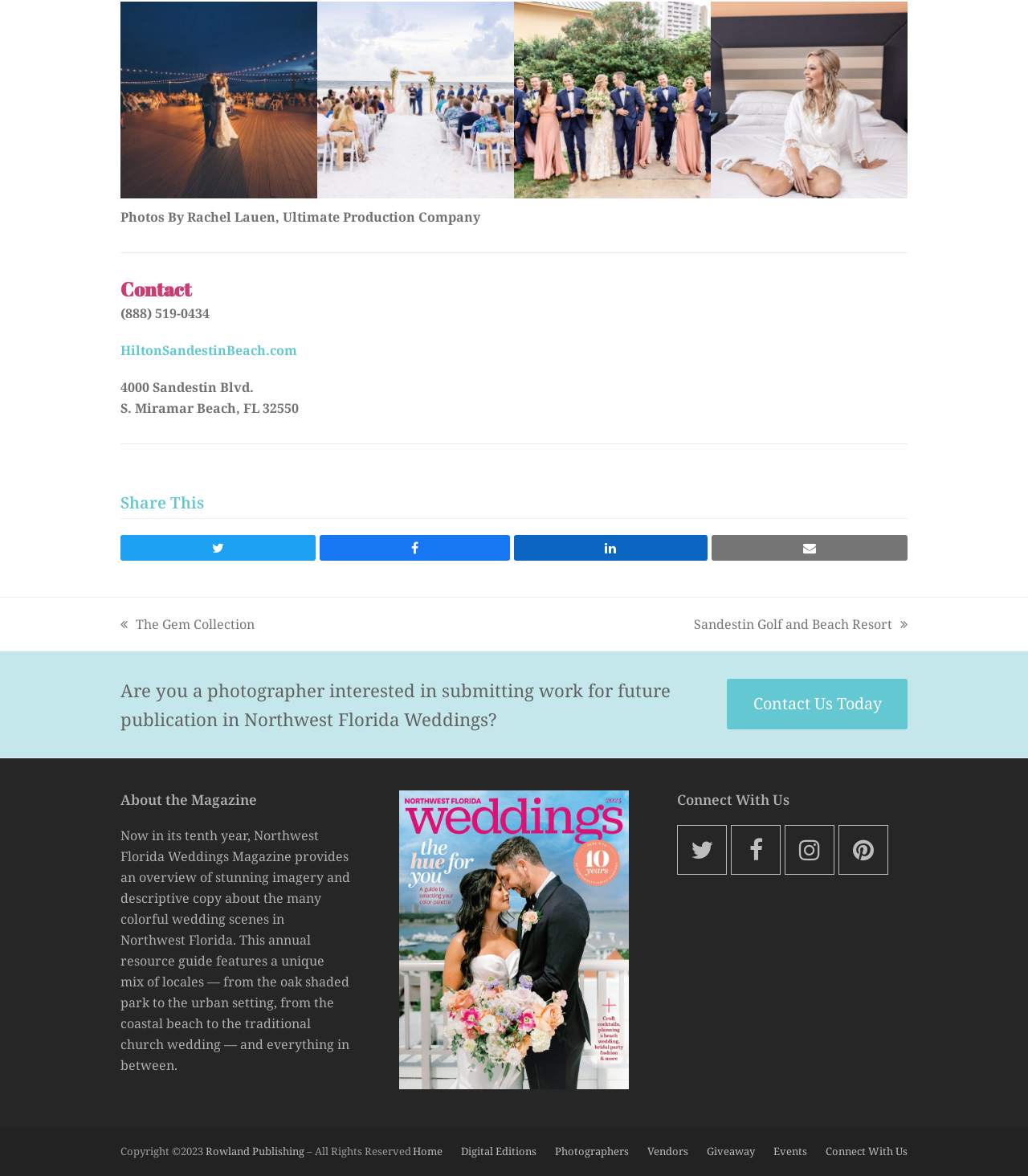Find and indicate the bounding box coordinates of the region you should select to follow the given instruction: "Click on 'Contact'".

[0.117, 0.235, 0.883, 0.258]